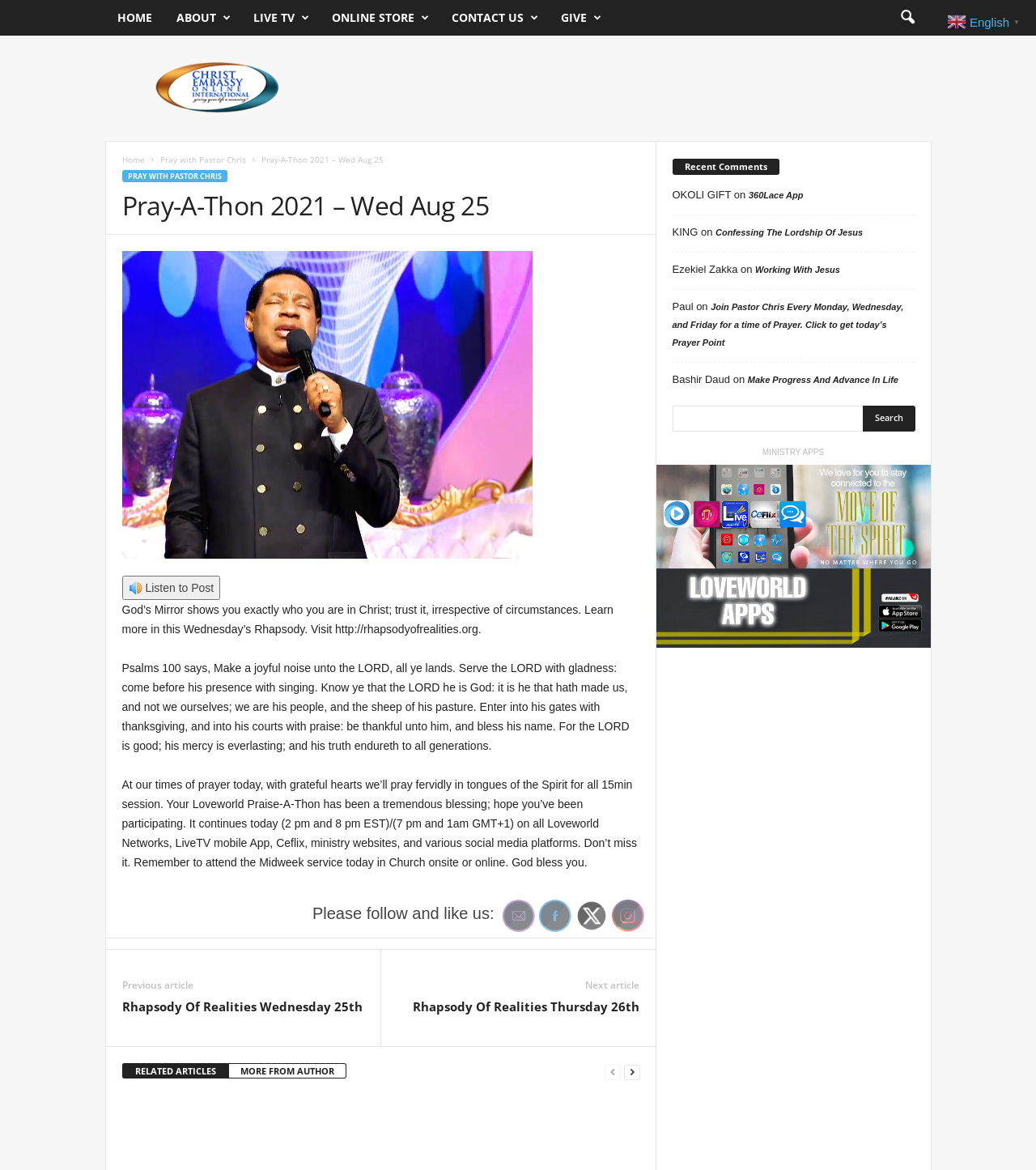Identify the bounding box coordinates for the region of the element that should be clicked to carry out the instruction: "Search". The bounding box coordinates should be four float numbers between 0 and 1, i.e., [left, top, right, bottom].

[0.832, 0.347, 0.883, 0.369]